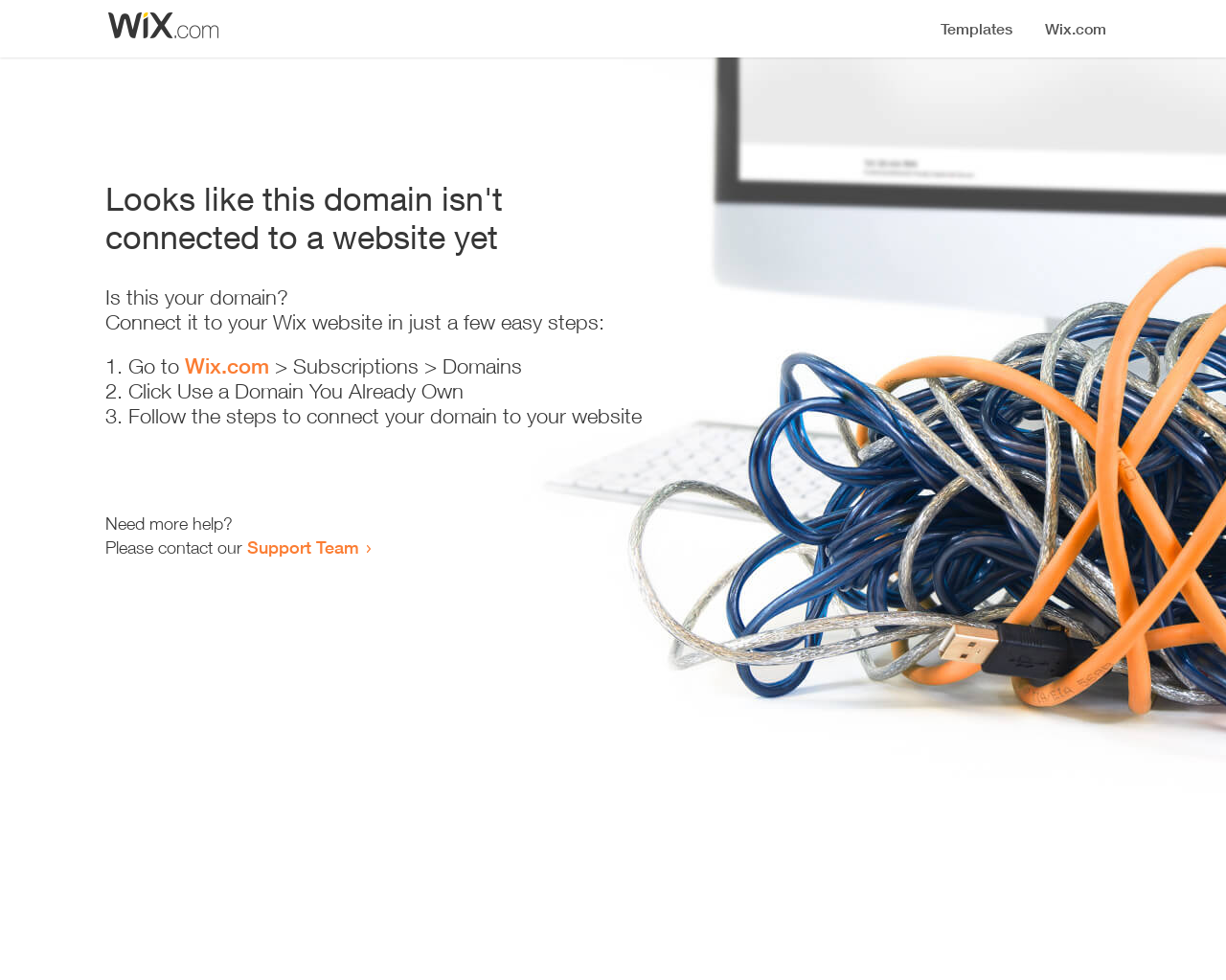Use a single word or phrase to answer the question: 
How many steps are required to connect the domain?

3